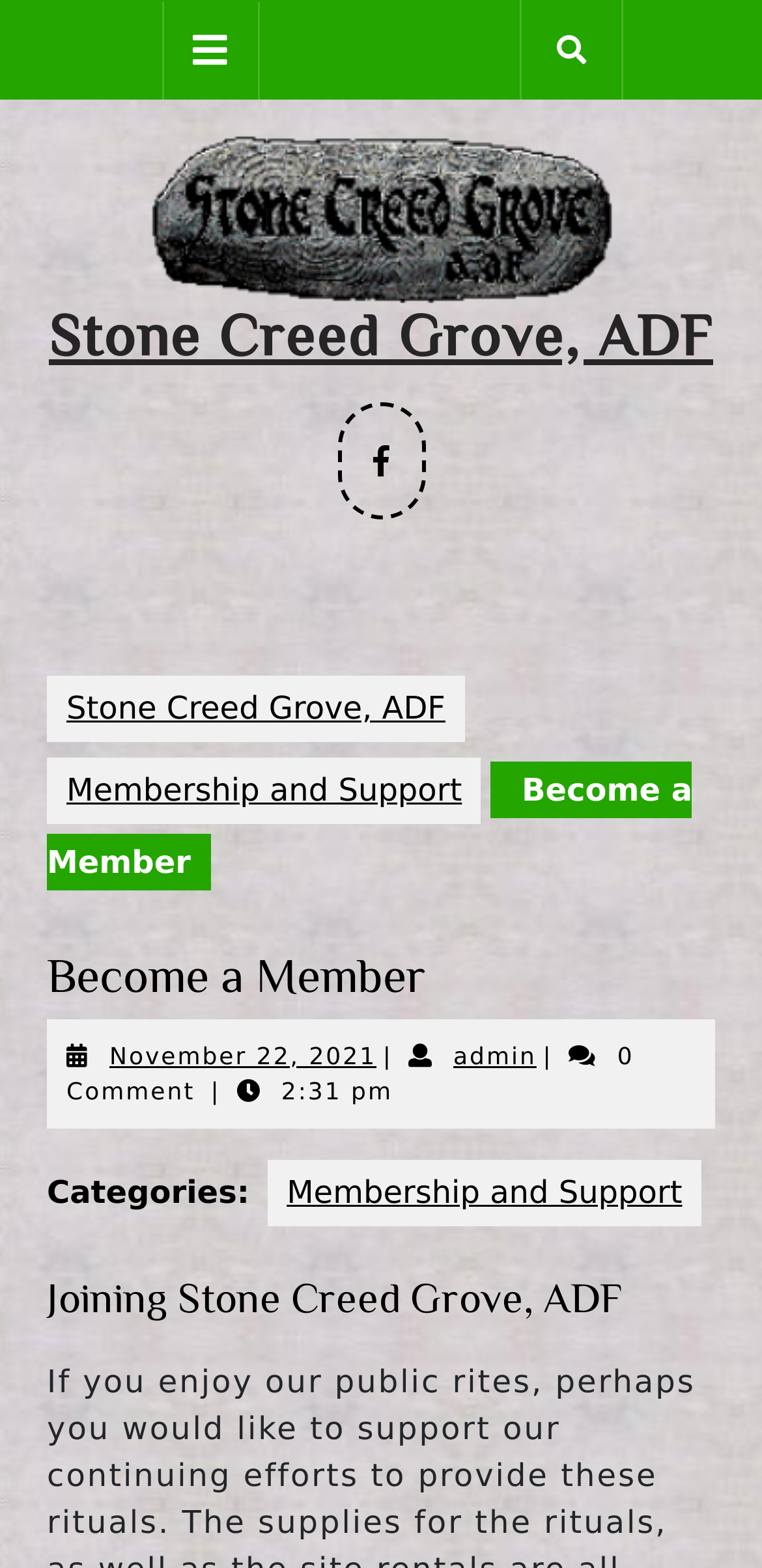Use a single word or phrase to answer the question:
What is the date mentioned on the webpage?

November 22, 2021